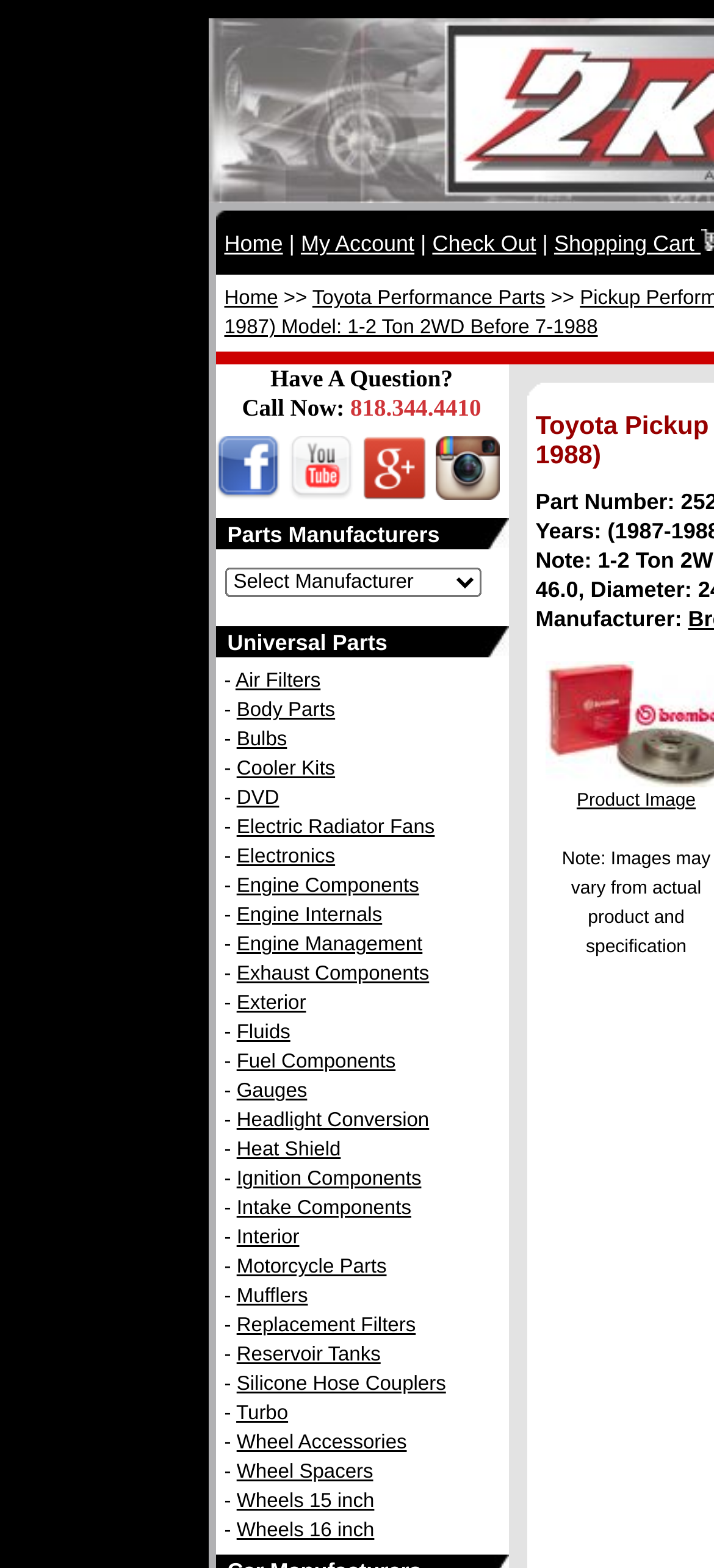Please indicate the bounding box coordinates for the clickable area to complete the following task: "Select a manufacturer". The coordinates should be specified as four float numbers between 0 and 1, i.e., [left, top, right, bottom].

[0.314, 0.362, 0.673, 0.381]